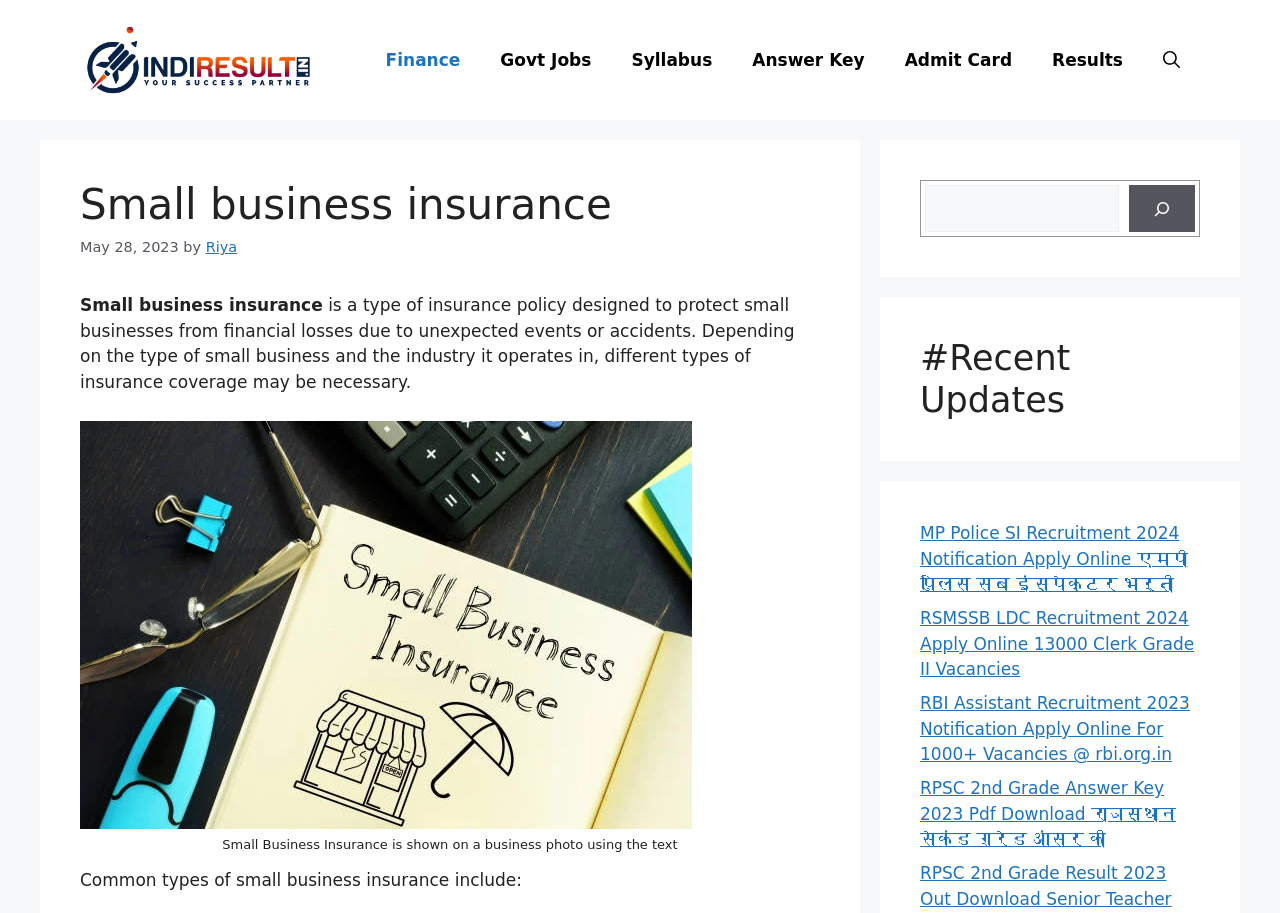Using the image as a reference, answer the following question in as much detail as possible:
What is the title of the section below the search bar?

The section below the search bar contains a heading element with the text '#Recent Updates'. This indicates that the title of this section is '#Recent Updates'.